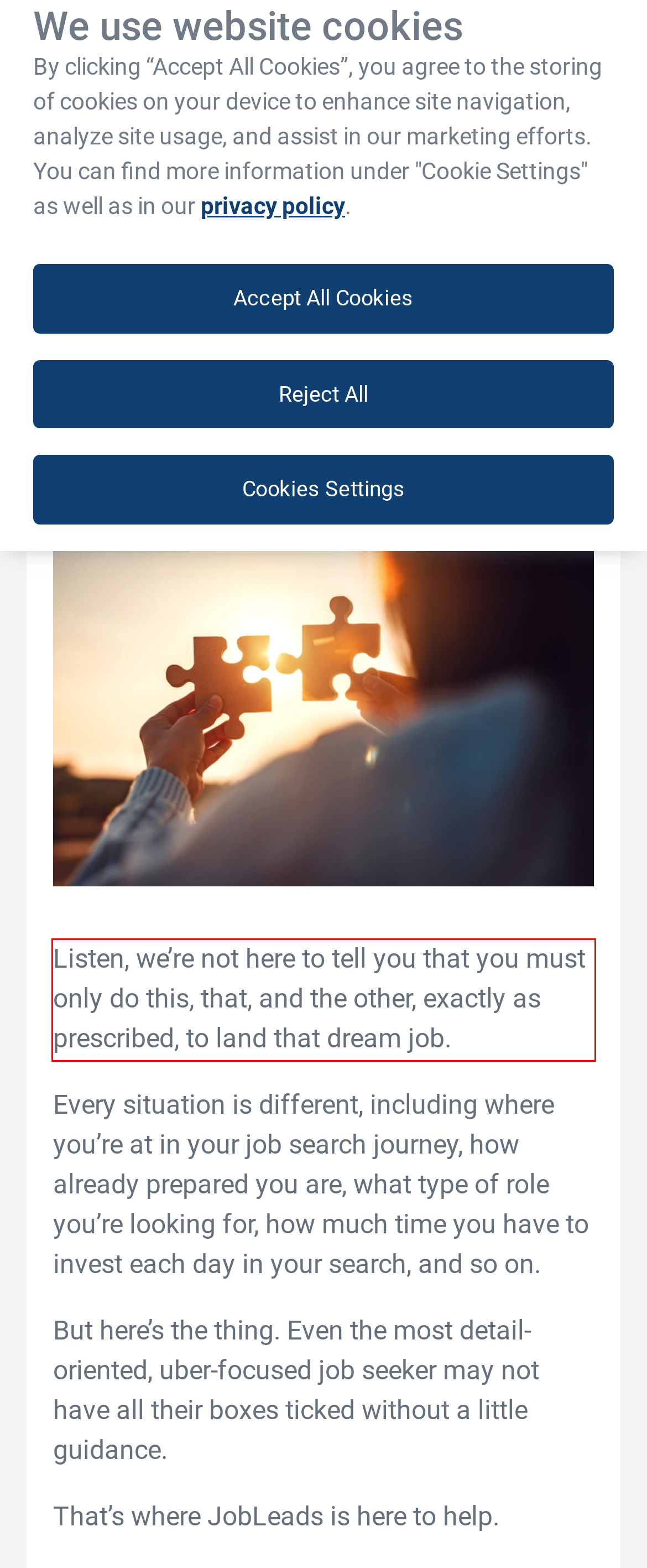Given a webpage screenshot, locate the red bounding box and extract the text content found inside it.

Listen, we’re not here to tell you that you must only do this, that, and the other, exactly as prescribed, to land that dream job.